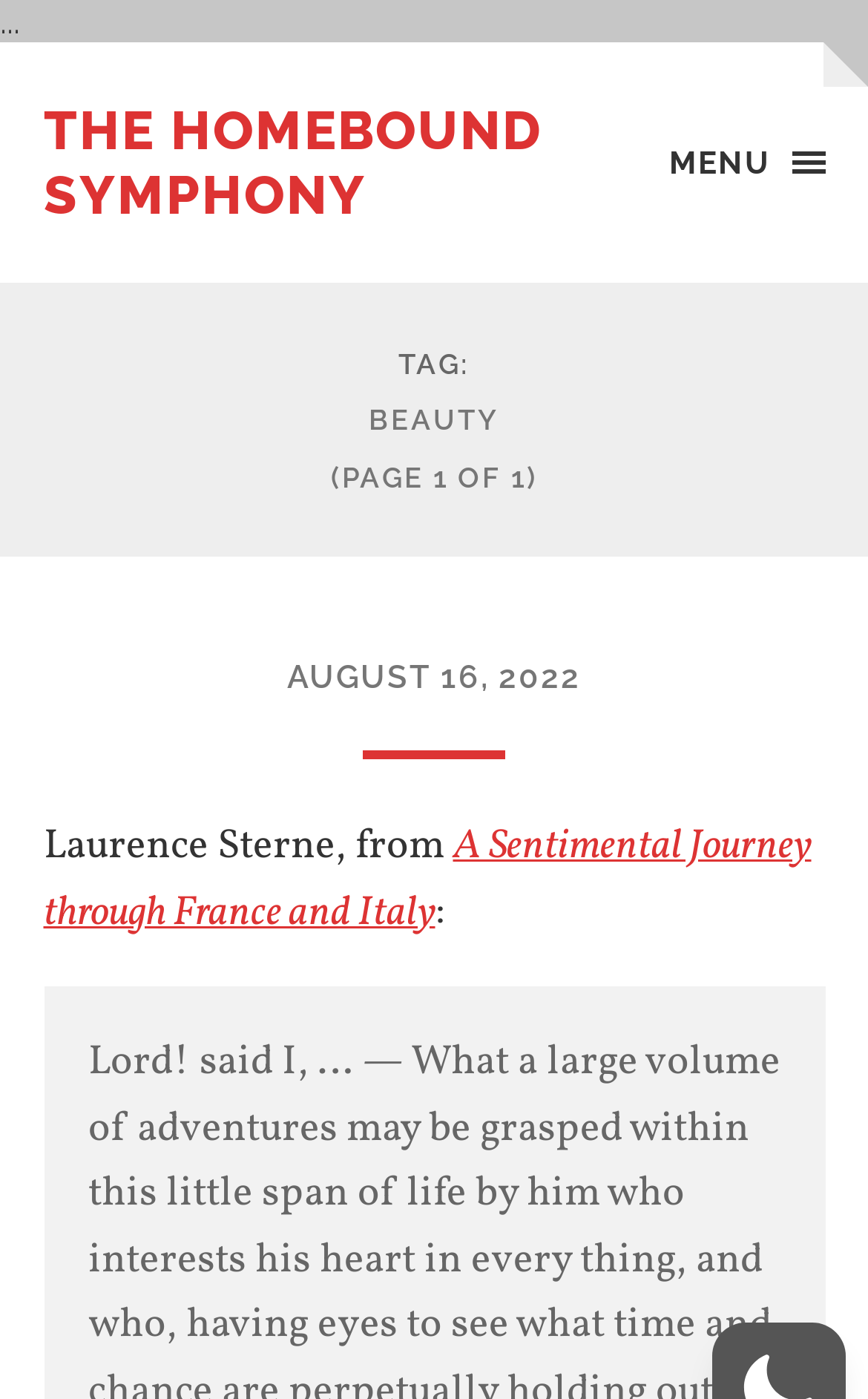What is the title of the article?
Please give a detailed answer to the question using the information shown in the image.

I looked for a prominent link element near the top of the page and found the text 'THE HOMEBOUND SYMPHONY' with bounding box coordinates [0.05, 0.07, 0.624, 0.162]. This suggests that it is the title of the article.